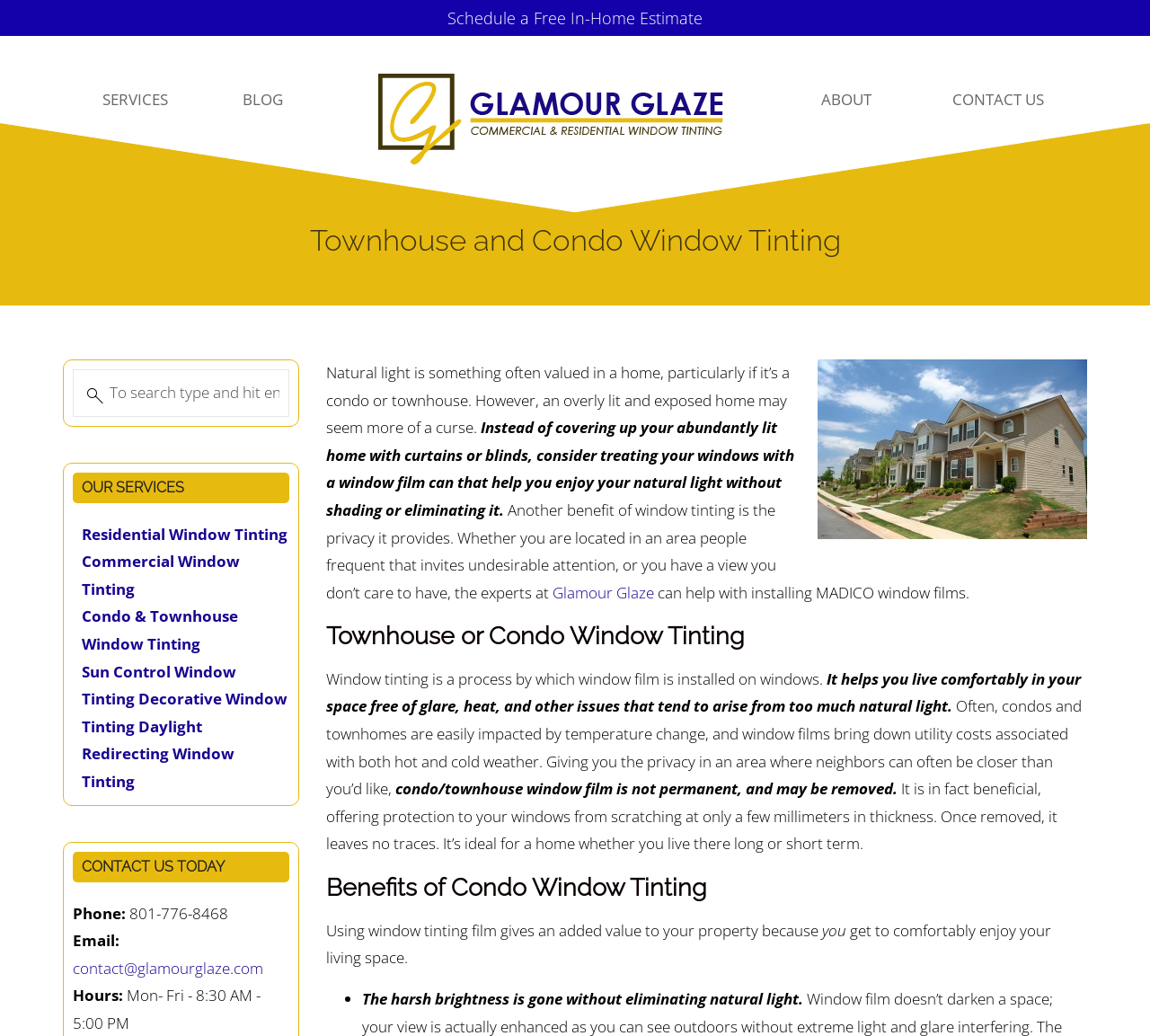How can I contact Glamour Glaze?
Refer to the image and answer the question using a single word or phrase.

Phone or Email